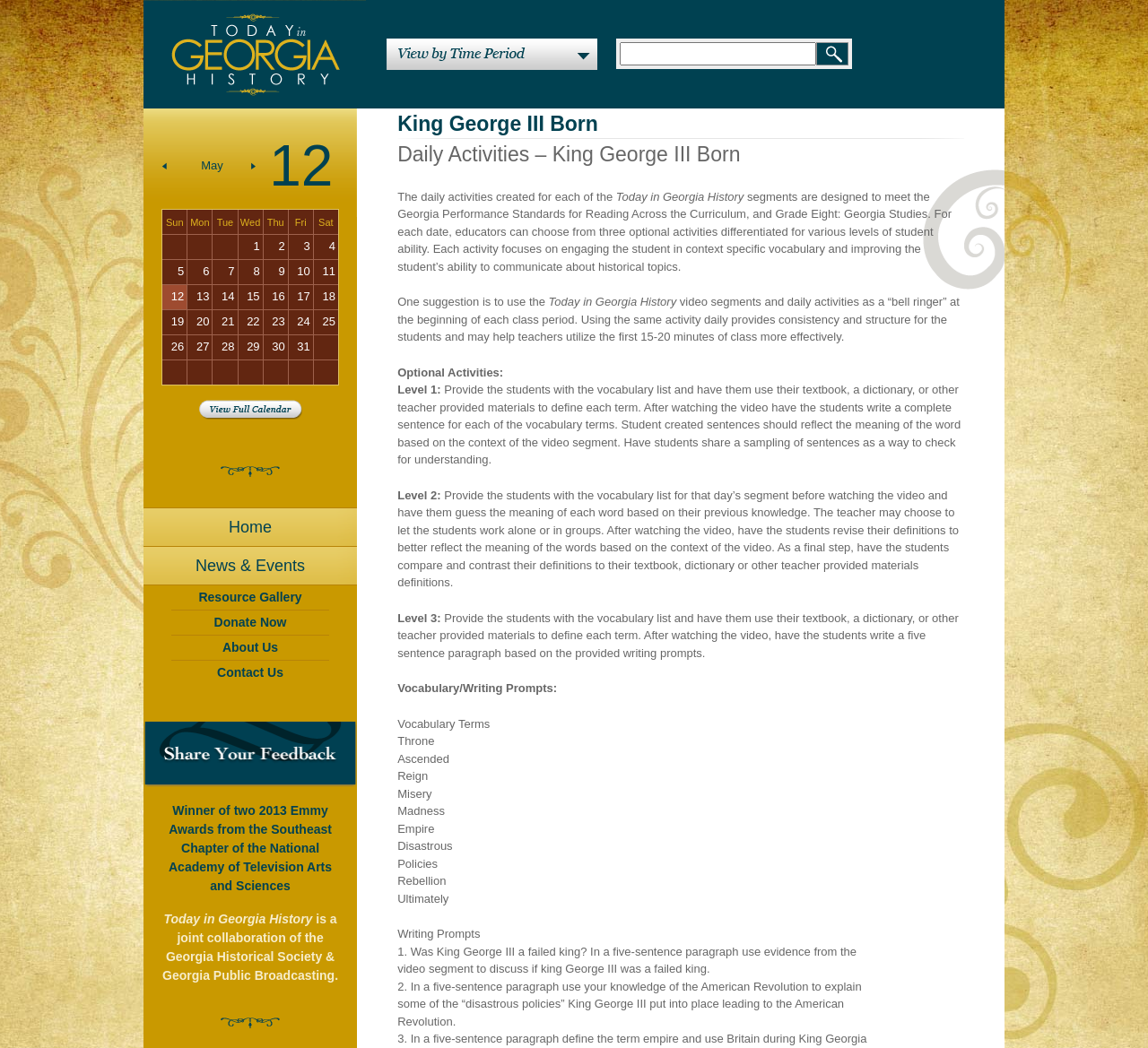Identify the bounding box coordinates for the element you need to click to achieve the following task: "Select a date from the calendar". The coordinates must be four float values ranging from 0 to 1, formatted as [left, top, right, bottom].

[0.21, 0.227, 0.226, 0.243]